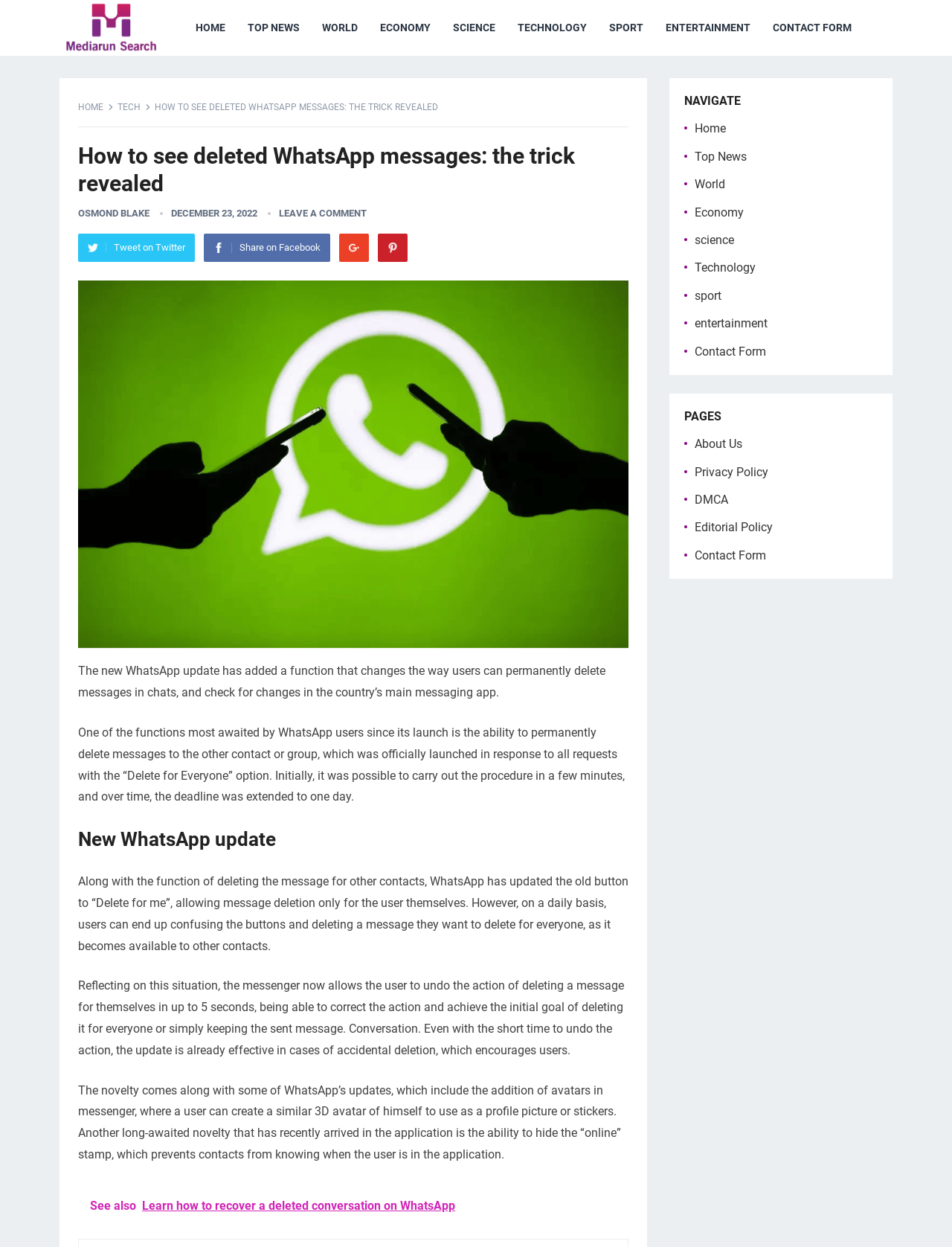Please examine the image and provide a detailed answer to the question: What is another novelty that has recently arrived in WhatsApp?

Another novelty that has recently arrived in WhatsApp is the ability to hide the 'online' stamp, which prevents contacts from knowing when the user is in the application, as mentioned in the webpage content.